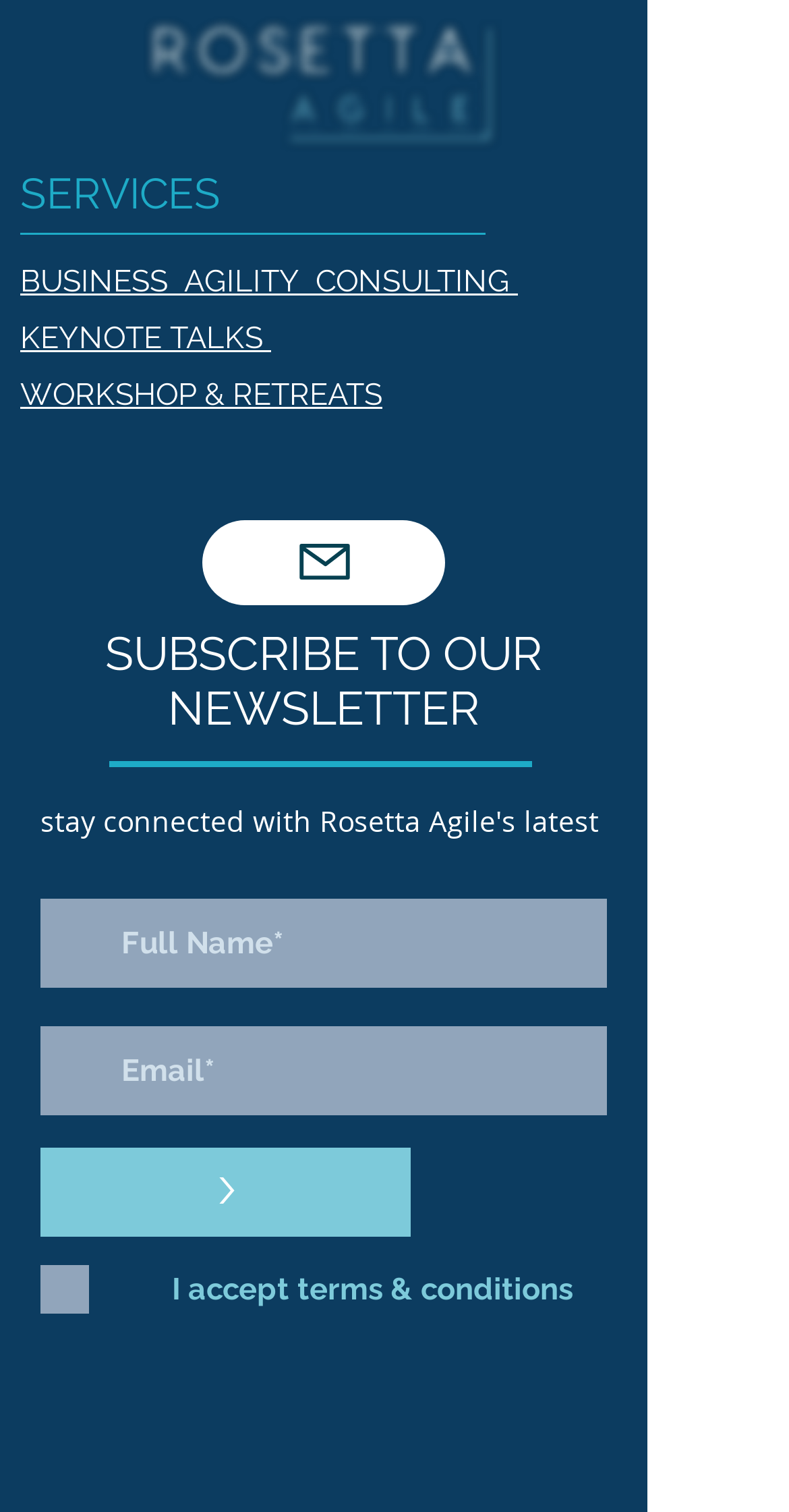What is the purpose of the checkbox?
Give a detailed explanation using the information visible in the image.

I found a checkbox element labeled 'I accept terms & conditions' which is unchecked by default. This suggests that the purpose of the checkbox is to allow users to accept the terms and conditions before proceeding with the newsletter subscription or other actions on the webpage.